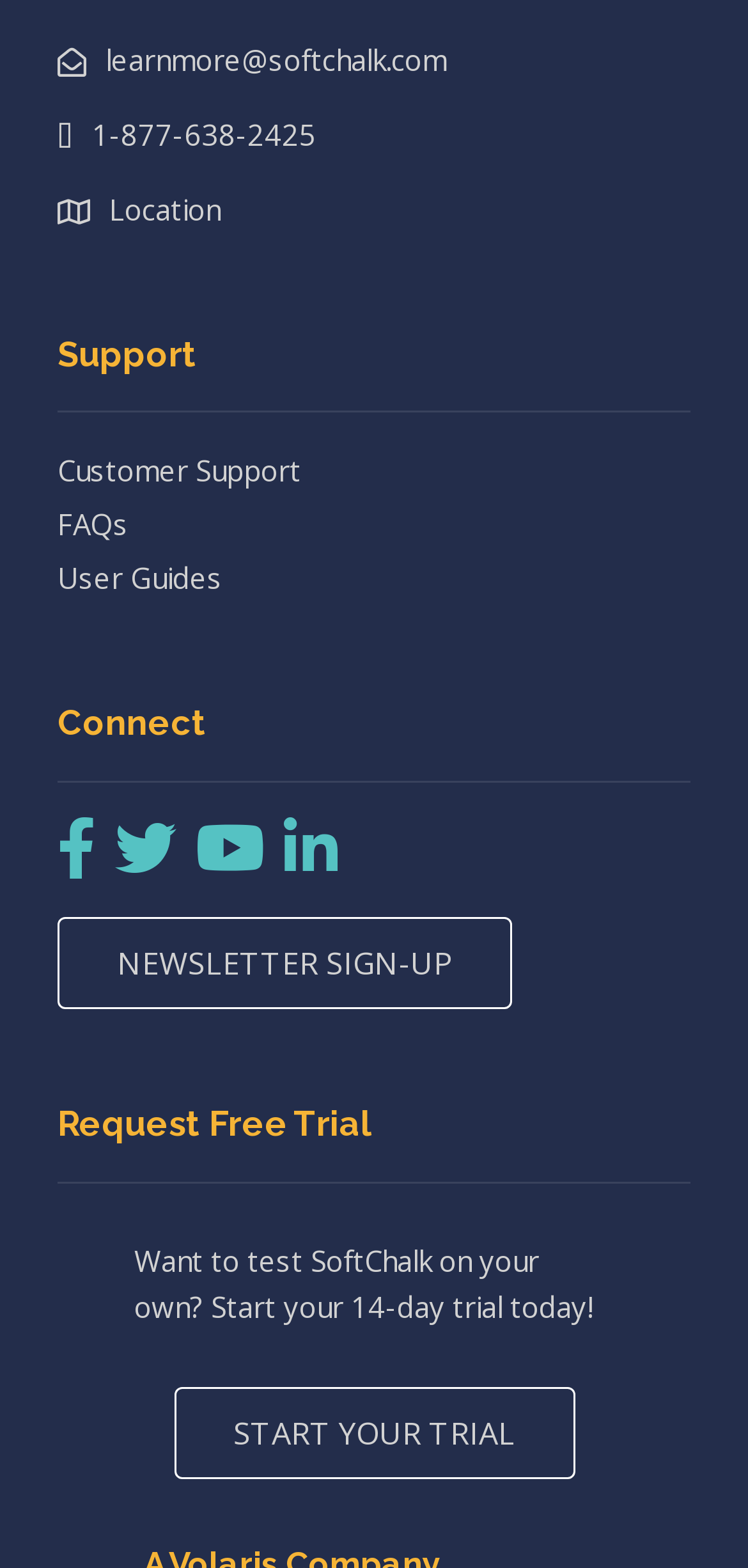Utilize the details in the image to thoroughly answer the following question: How many social media links are there?

I counted the social media links by looking at the icons in the 'Connect' section, where I saw four links with different social media icons.